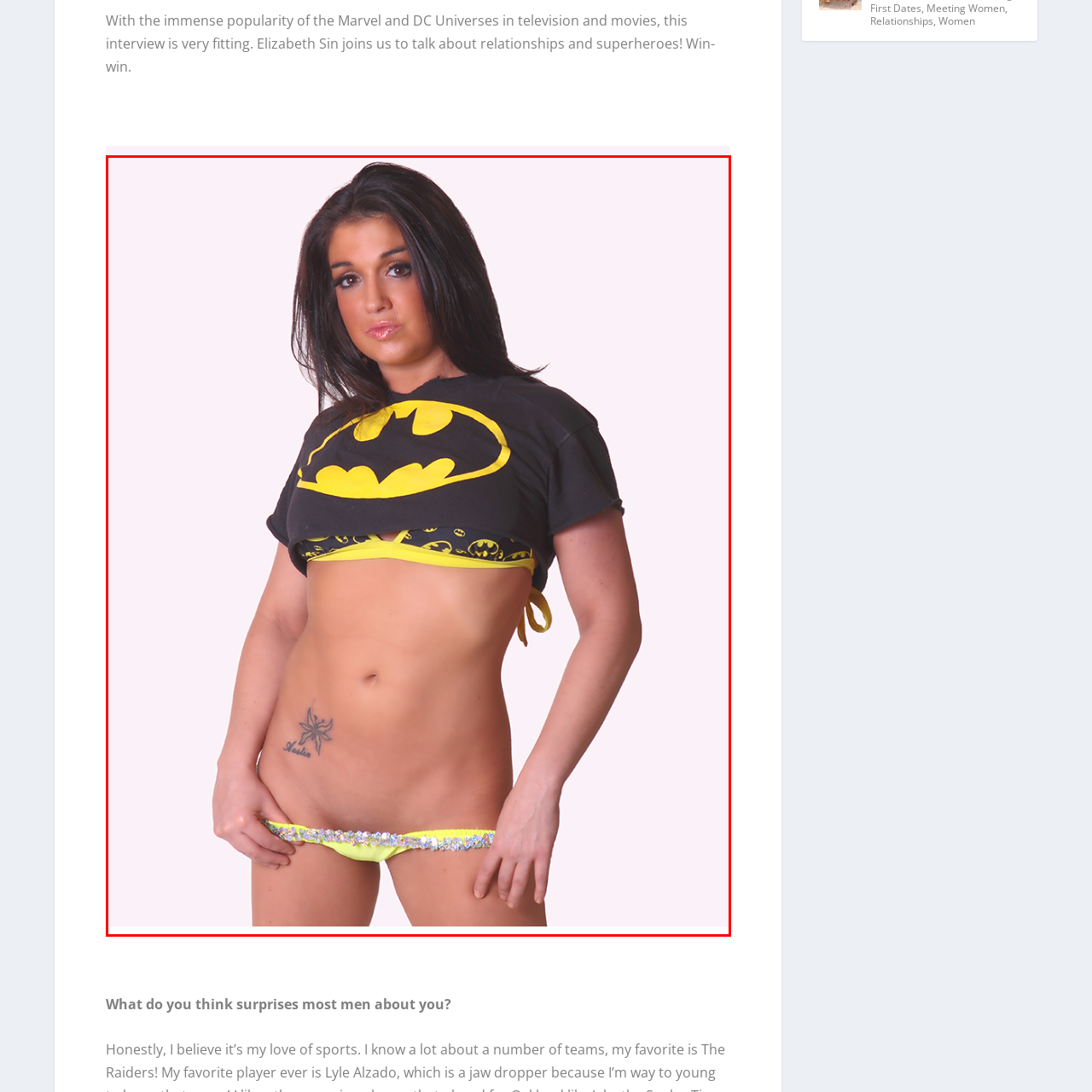How is the woman's hair styled?
Look closely at the portion of the image highlighted by the red bounding box and provide a comprehensive answer to the question.

The woman's long, dark hair is styled in a flowing manner, effortlessly cascading around her shoulders, which adds to her confident and carefree demeanor in the image.